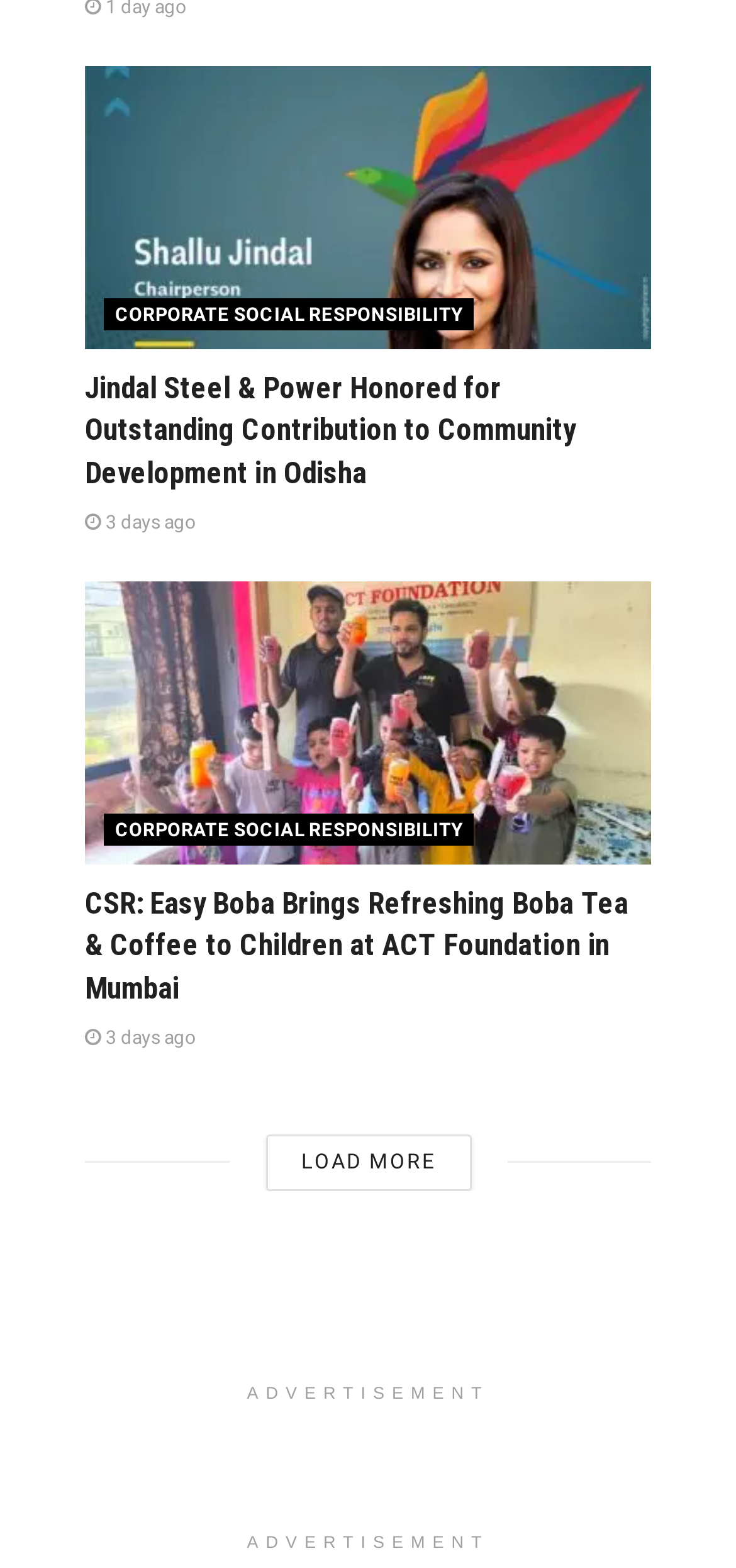Please identify the bounding box coordinates of the element on the webpage that should be clicked to follow this instruction: "View the article about Easy Boba bringing refreshing boba tea and coffee to children at ACT Foundation in Mumbai". The bounding box coordinates should be given as four float numbers between 0 and 1, formatted as [left, top, right, bottom].

[0.115, 0.563, 0.885, 0.644]